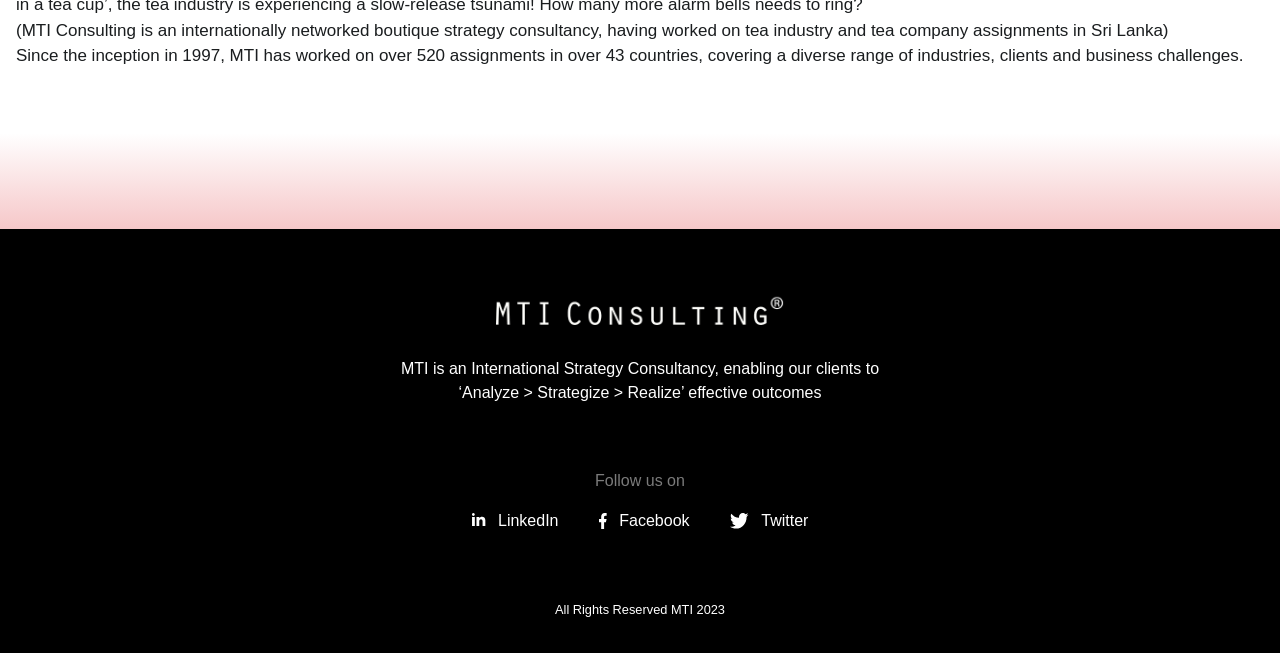Provide a one-word or brief phrase answer to the question:
What year is the copyright of MTI Consulting?

2023